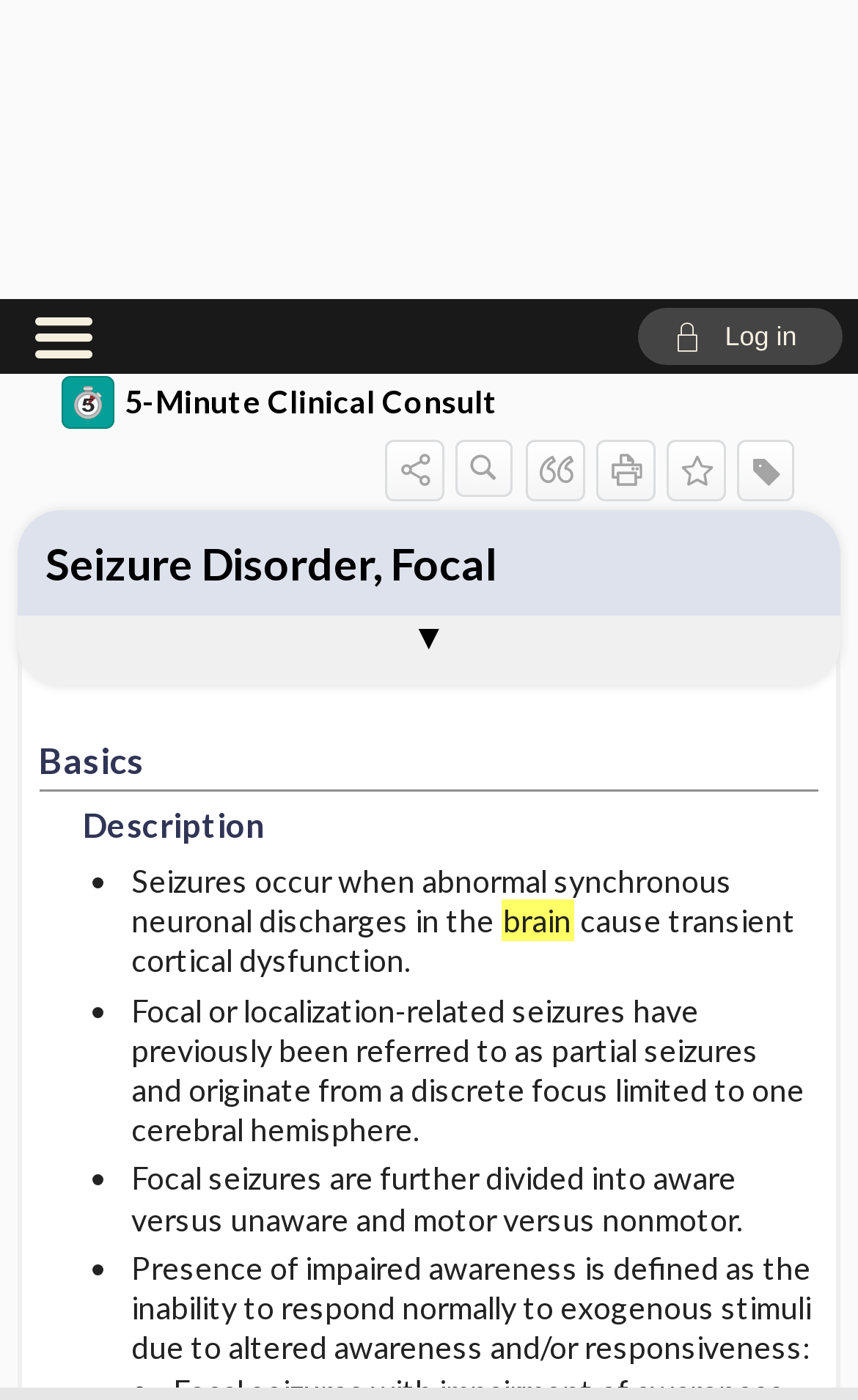Extract the bounding box of the UI element described as: "title="Create Citation"".

[0.613, 0.118, 0.683, 0.159]